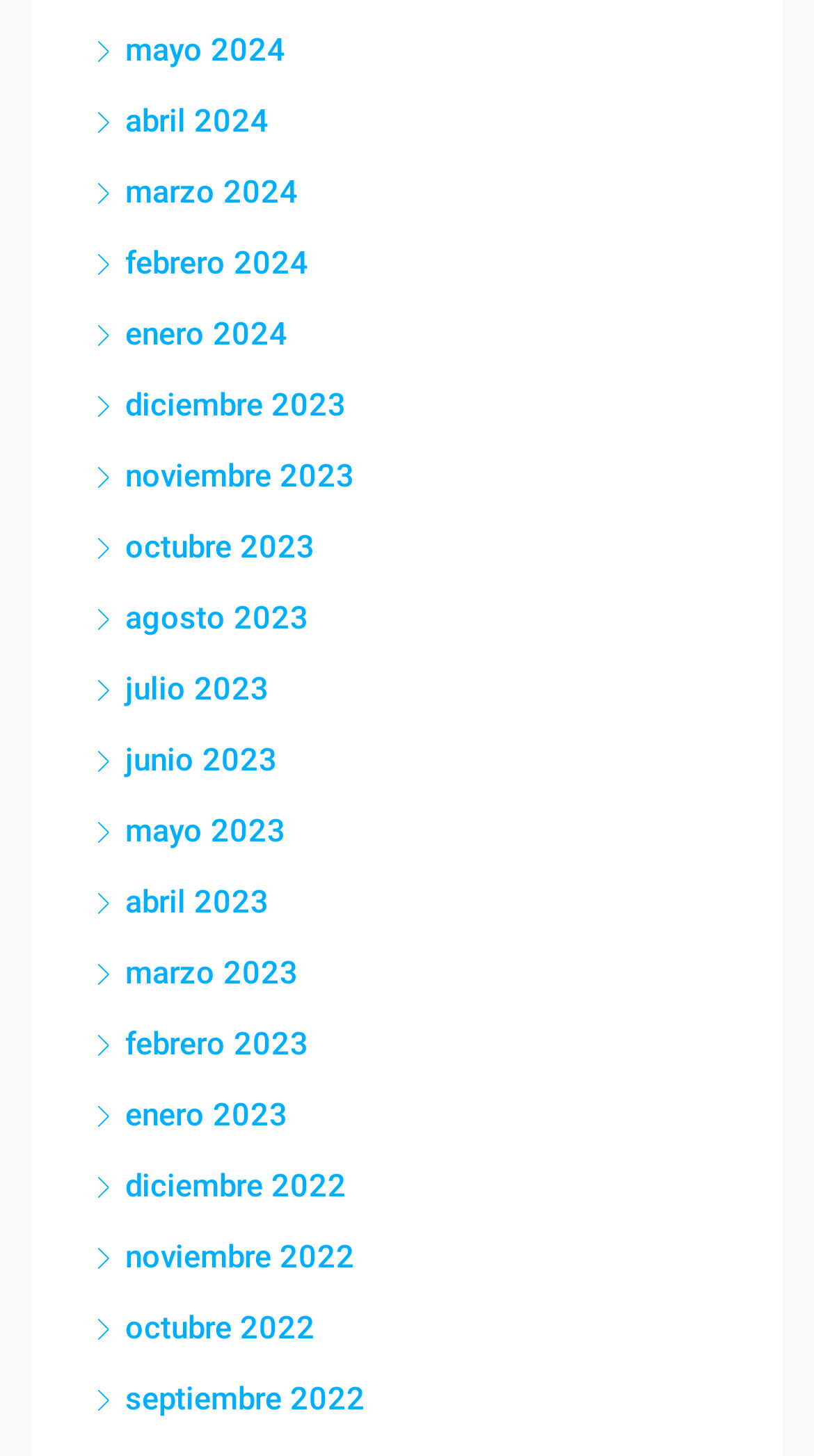Give a concise answer using only one word or phrase for this question:
What symbol is used to prefix each month?

